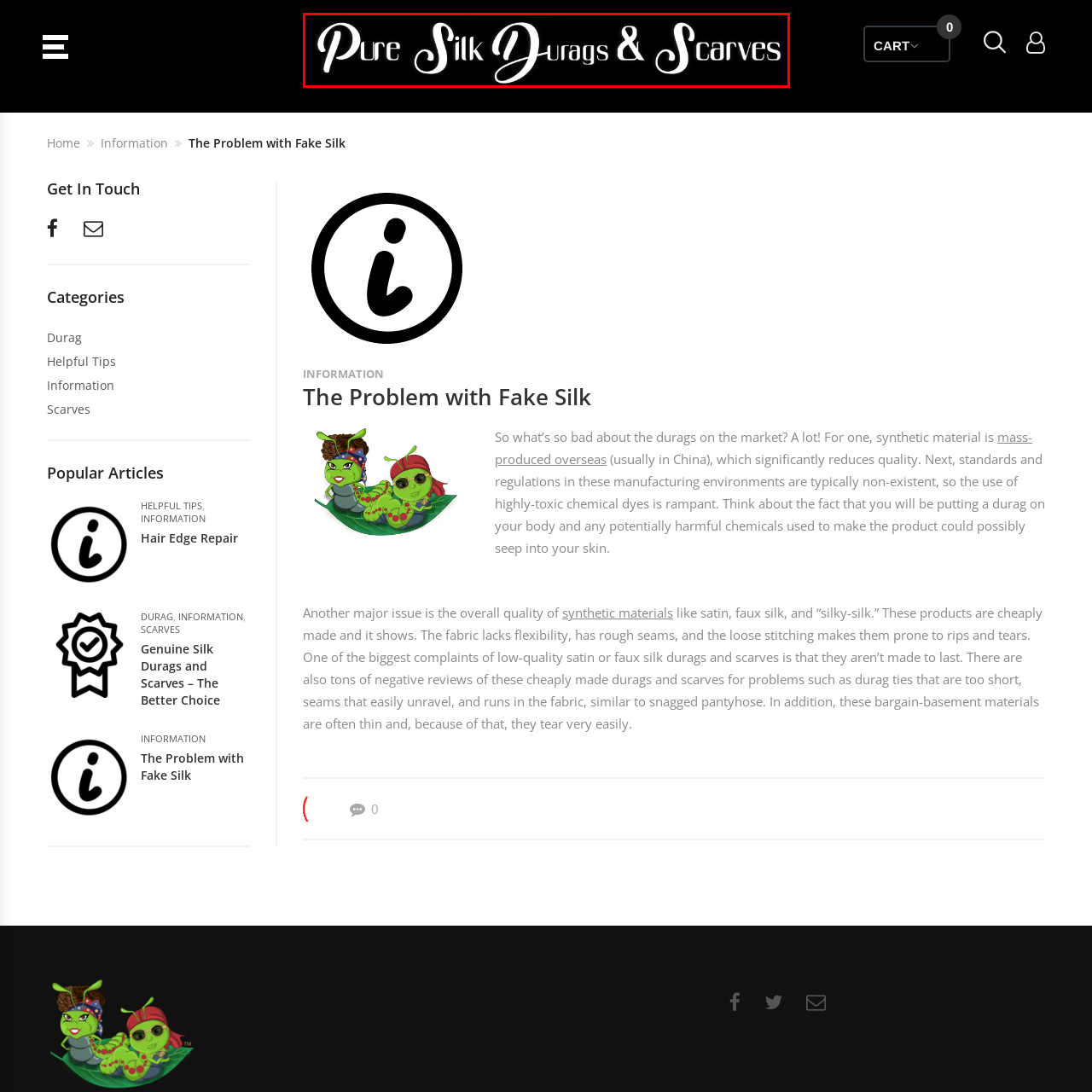Analyze the image encased in the red boundary, What material are the products made of?
 Respond using a single word or phrase.

Silk